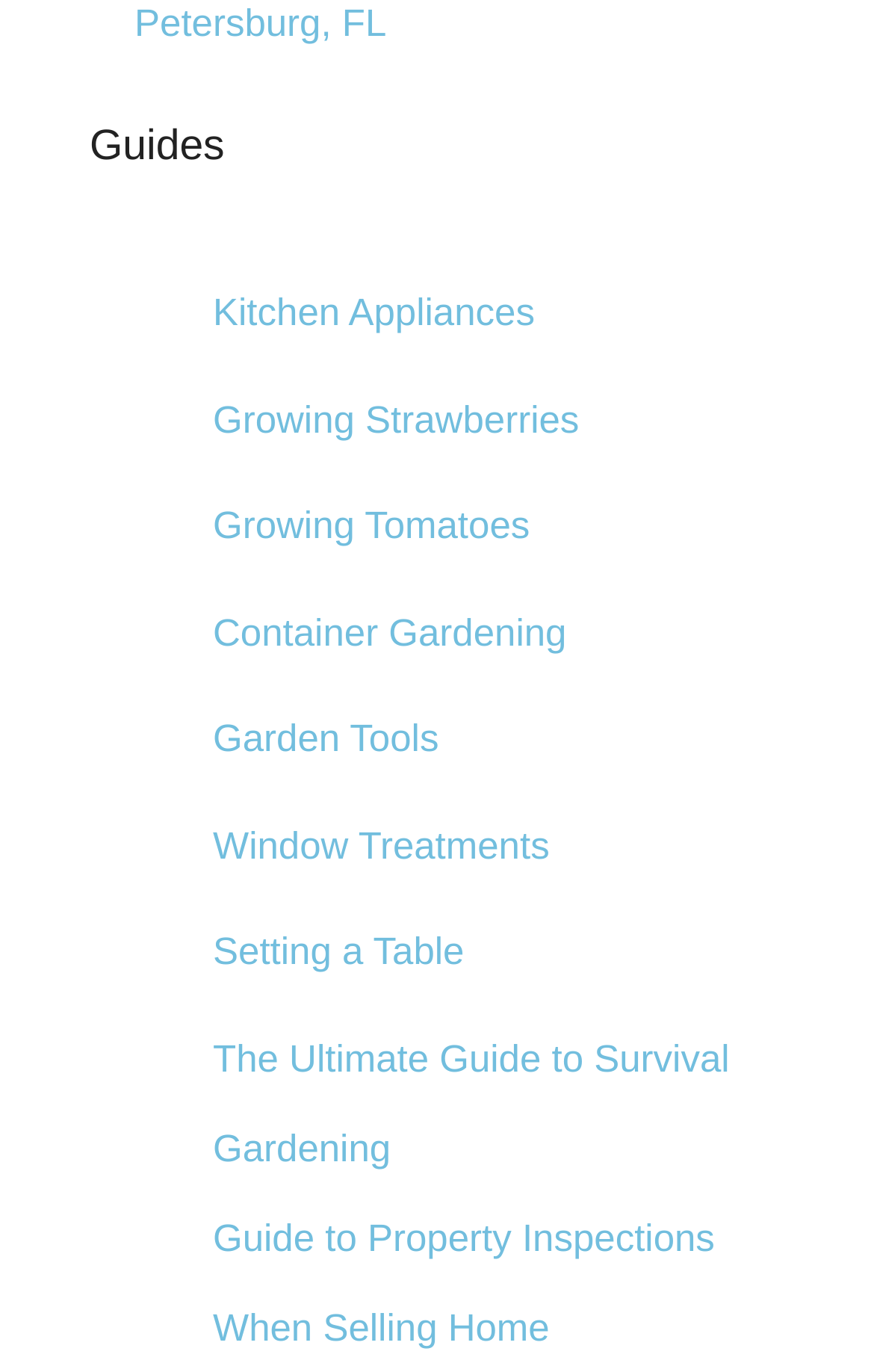Are there any guides related to home decor?
Please interpret the details in the image and answer the question thoroughly.

I found a link with an accompanying image that has the topic 'Window Treatments', which is related to home decor, so the answer is yes.